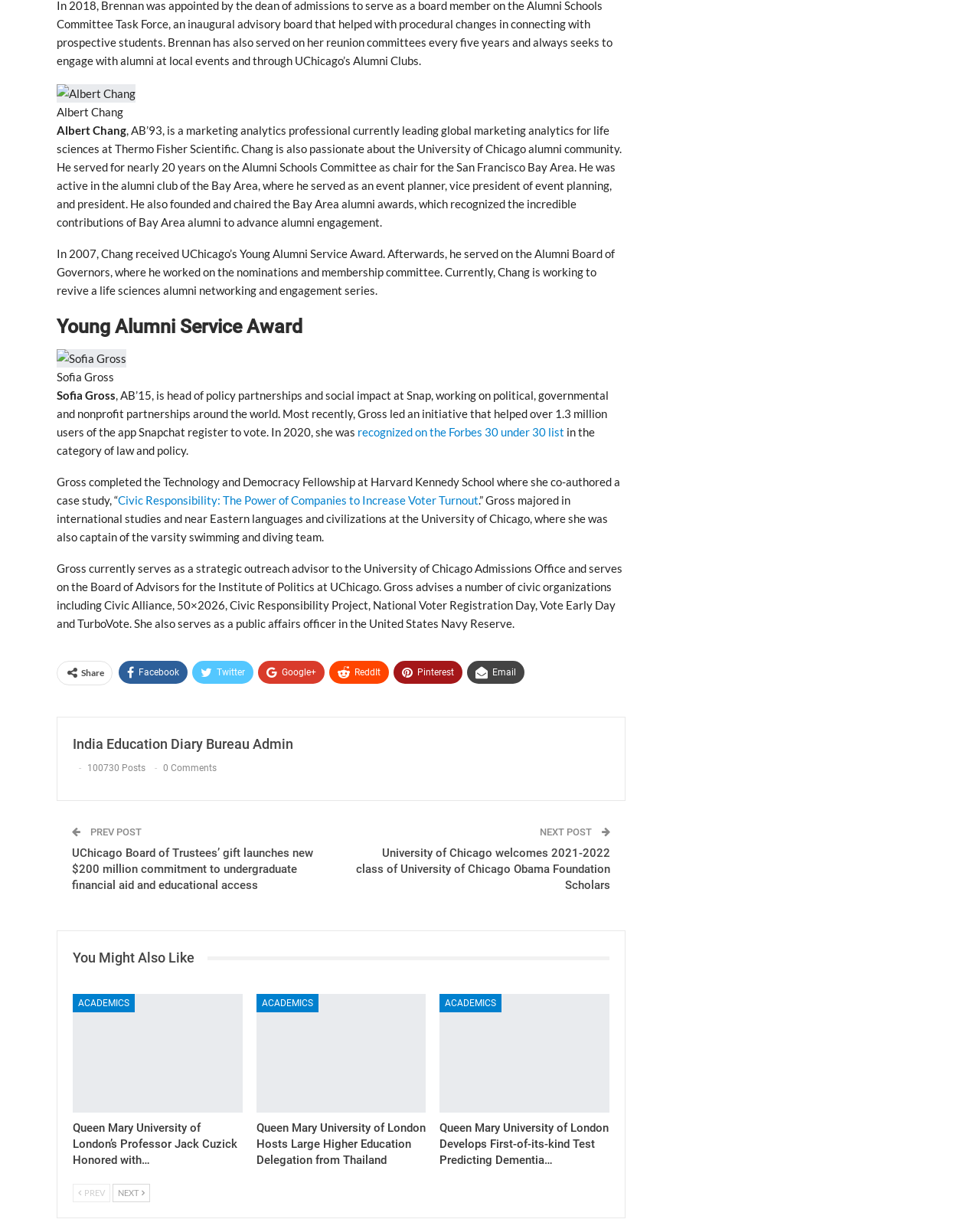Please identify the bounding box coordinates for the region that you need to click to follow this instruction: "Read more about Sofia Gross".

[0.058, 0.284, 0.129, 0.299]